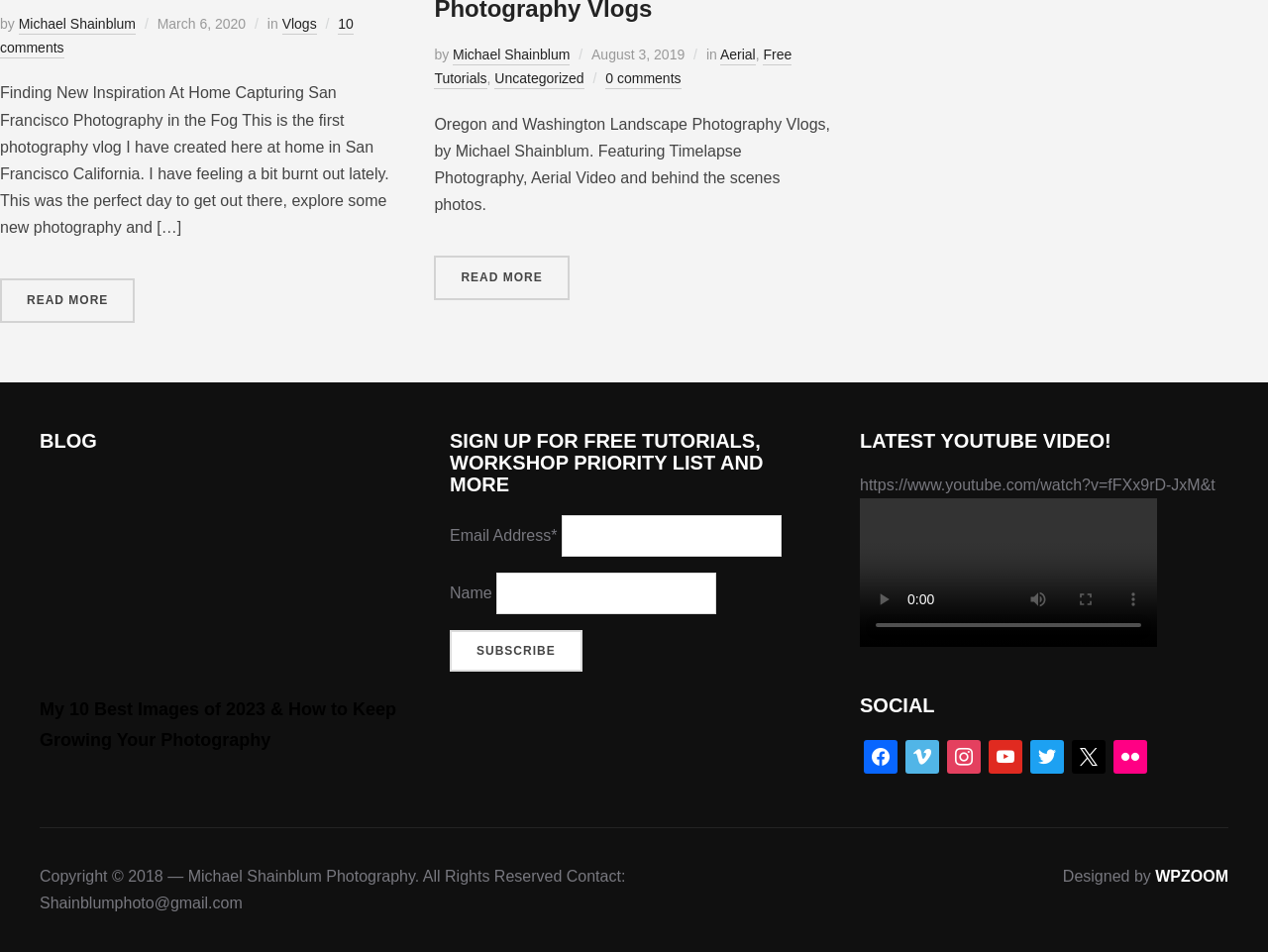From the webpage screenshot, identify the region described by parent_node: Search for:. Provide the bounding box coordinates as (top-left x, top-left y, bottom-right x, bottom-right y), with each value being a floating point number between 0 and 1.

None